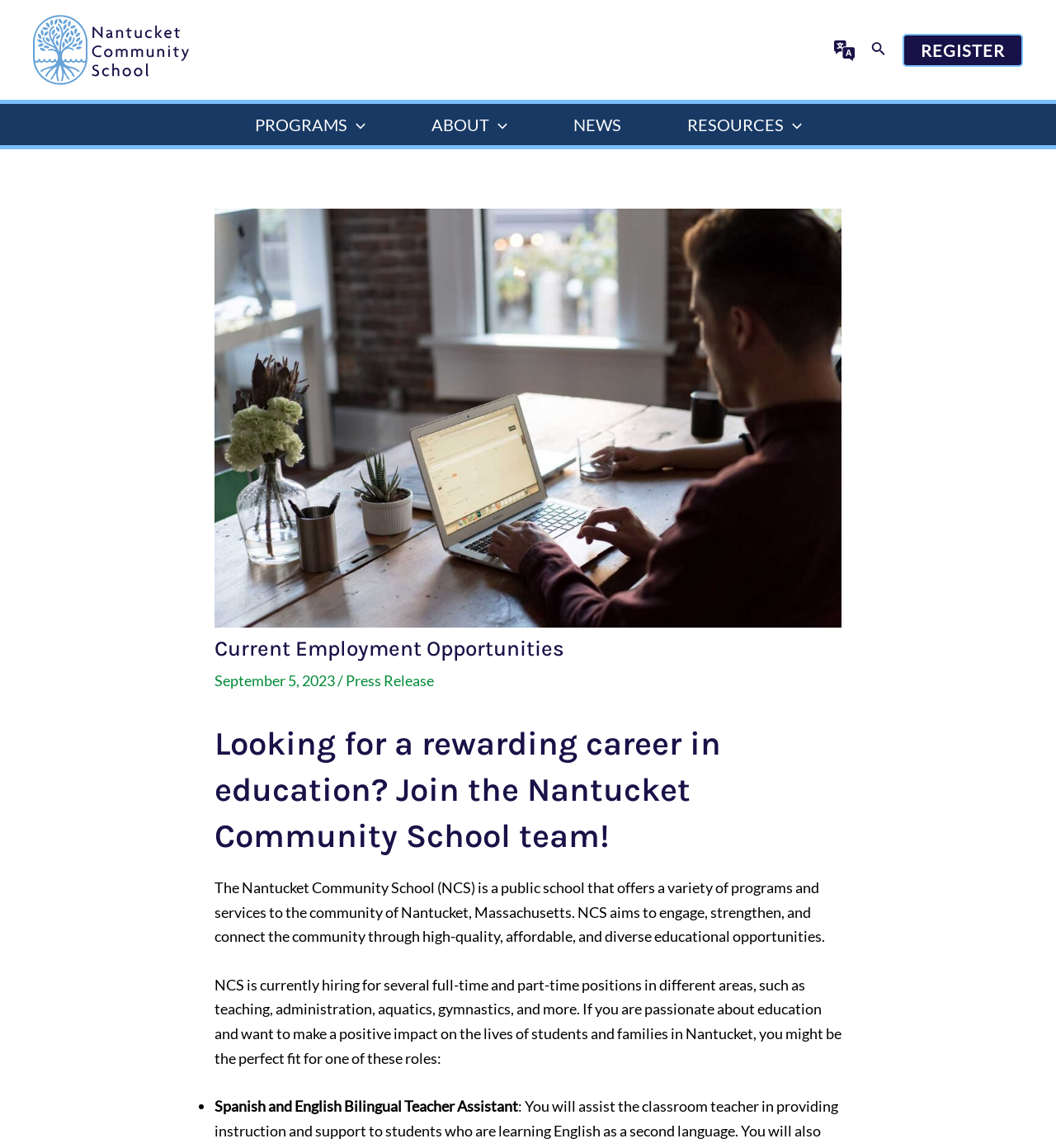What is the language of the bilingual teacher assistant position?
Refer to the screenshot and respond with a concise word or phrase.

Spanish and English